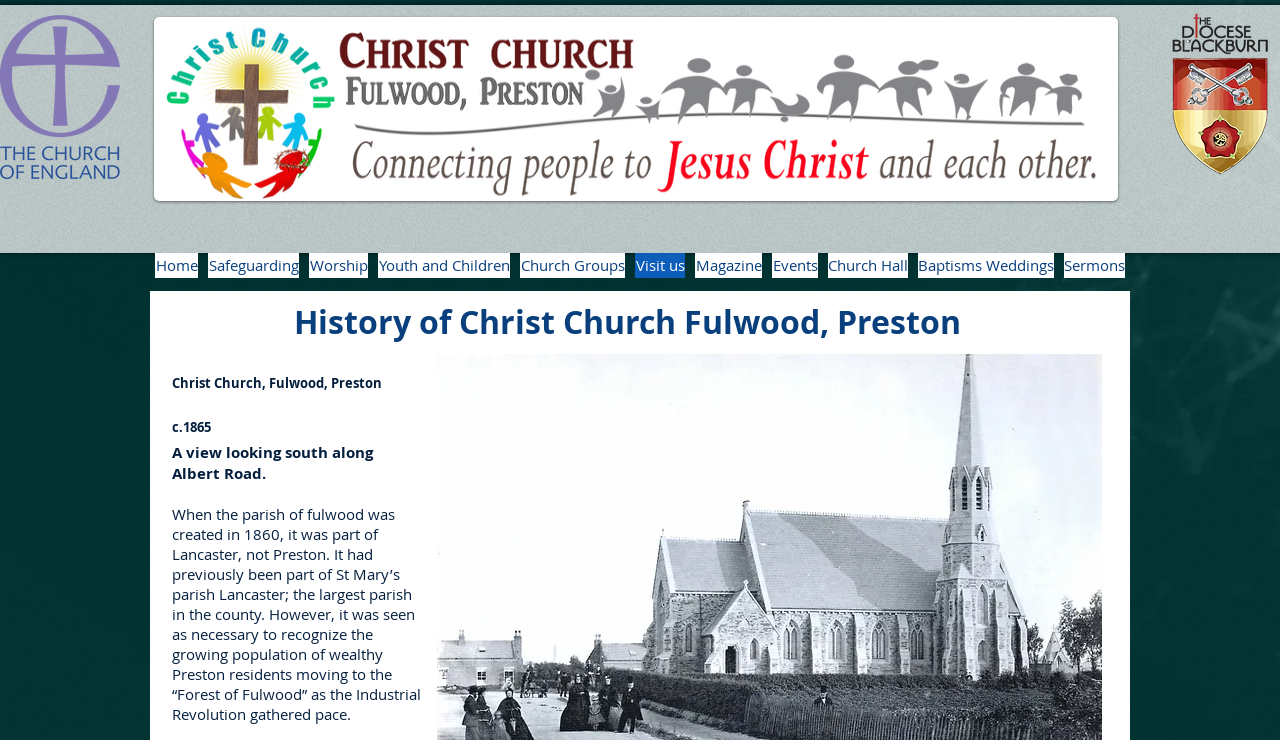Highlight the bounding box coordinates of the region I should click on to meet the following instruction: "Explore the Diocese of Blackburn website".

[0.914, 0.014, 0.992, 0.241]